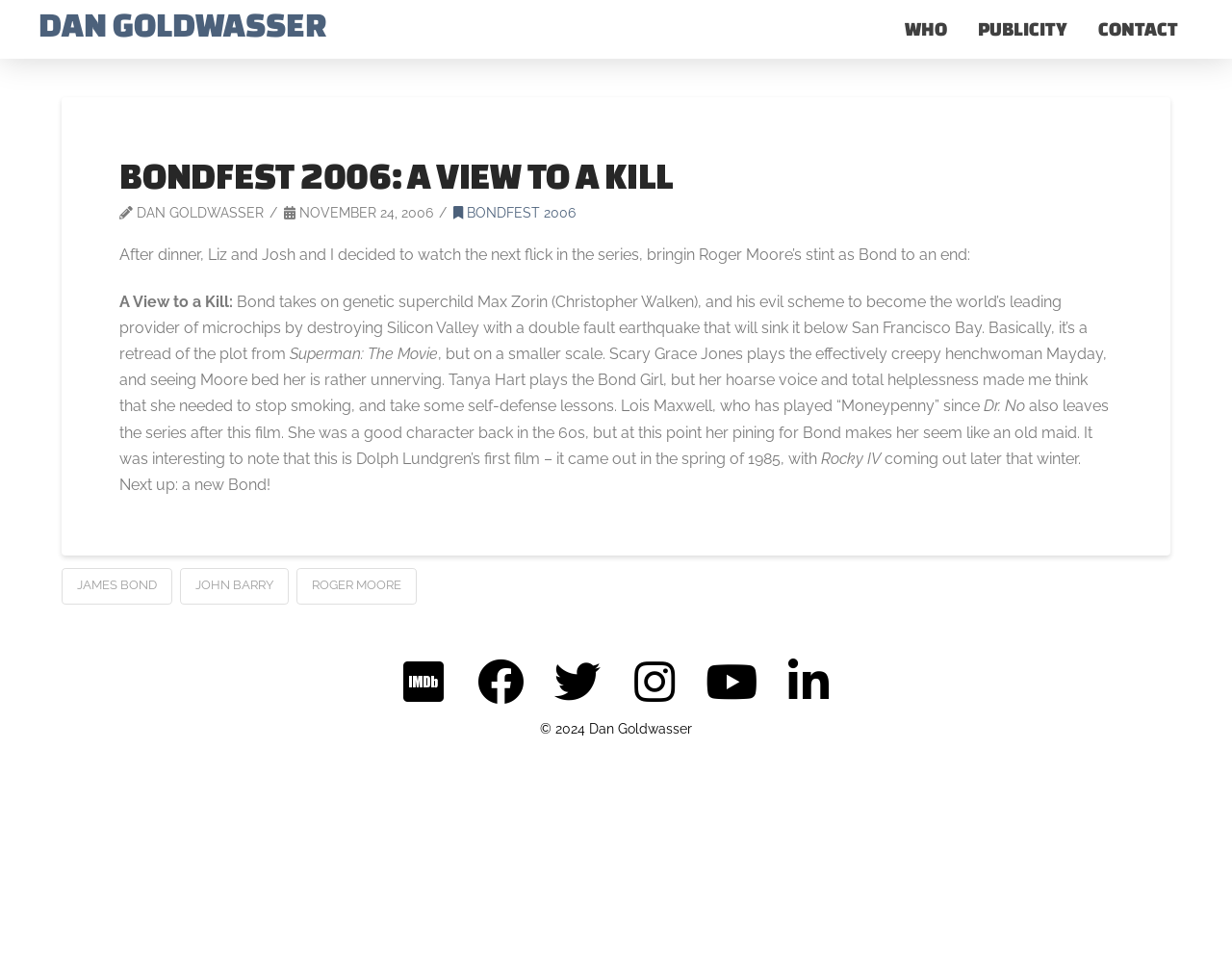Can you provide the bounding box coordinates for the element that should be clicked to implement the instruction: "go to Dan Goldwasser's homepage"?

[0.031, 0.006, 0.266, 0.045]